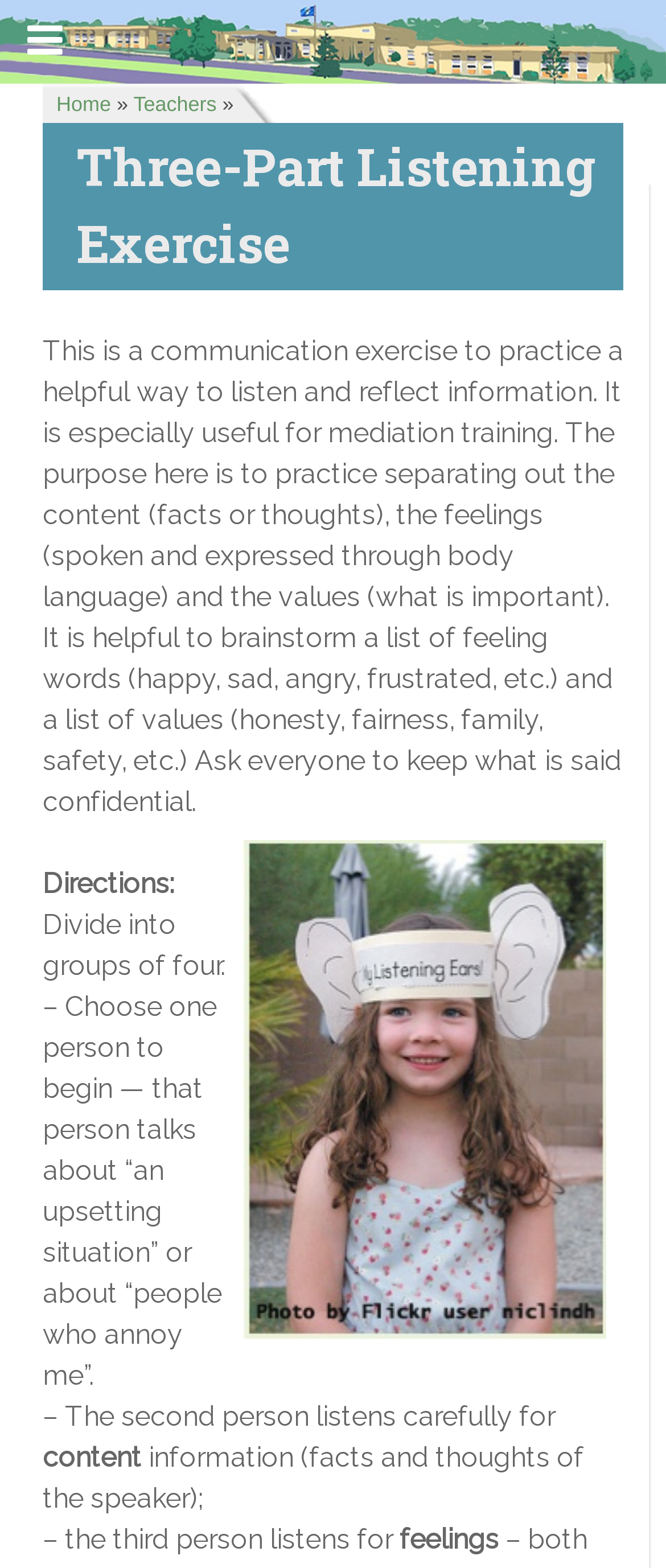Provide the bounding box coordinates of the HTML element described by the text: "aria-label="CR Education" title="CR Education"".

[0.0, 0.015, 1.0, 0.035]